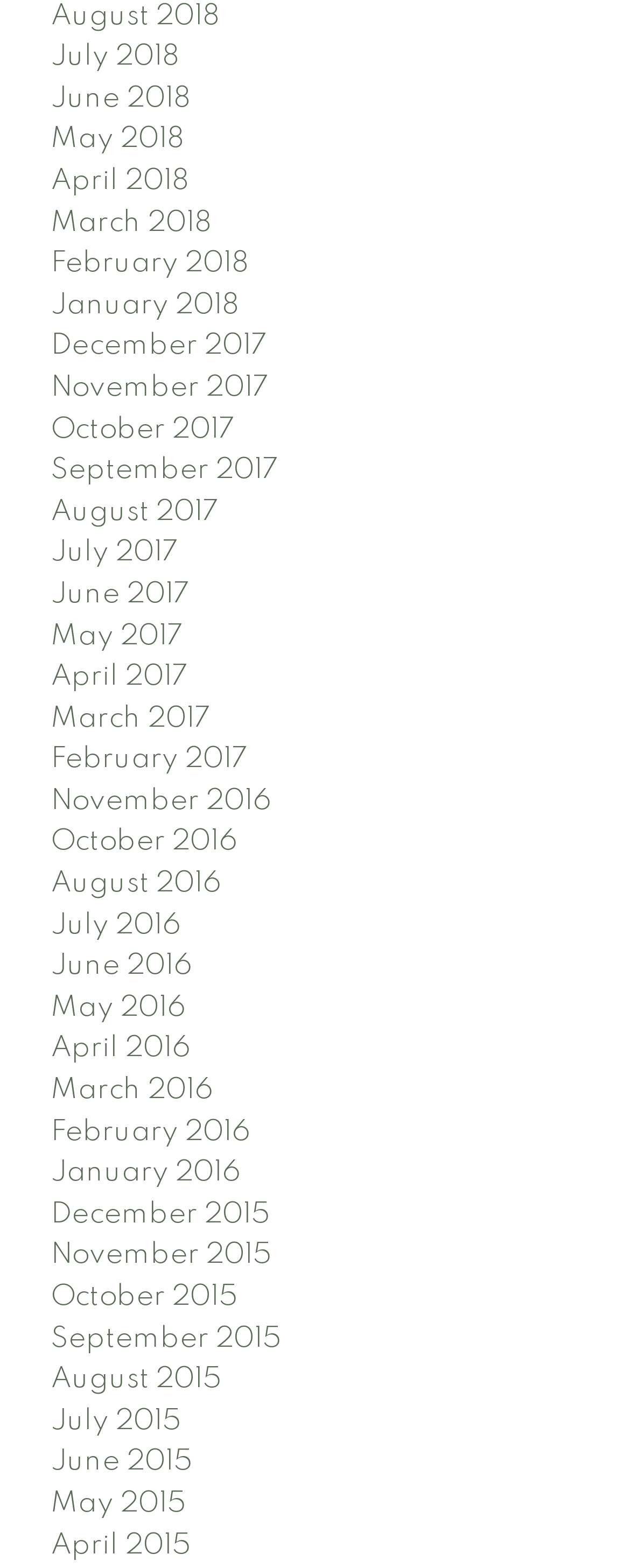Please answer the following question using a single word or phrase: 
What is the earliest month available?

December 2015